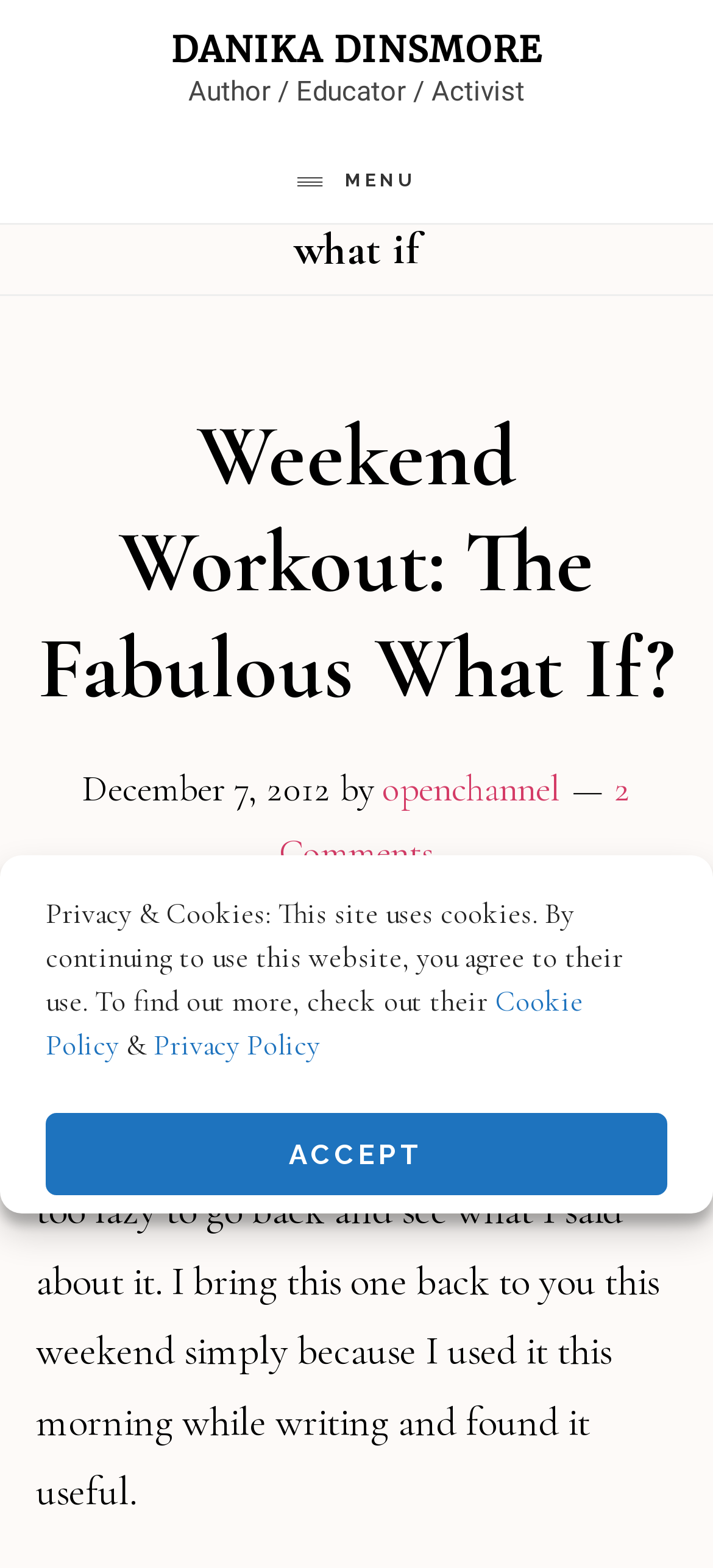Find the bounding box coordinates of the area that needs to be clicked in order to achieve the following instruction: "Click the menu button". The coordinates should be specified as four float numbers between 0 and 1, i.e., [left, top, right, bottom].

[0.077, 0.09, 0.923, 0.142]